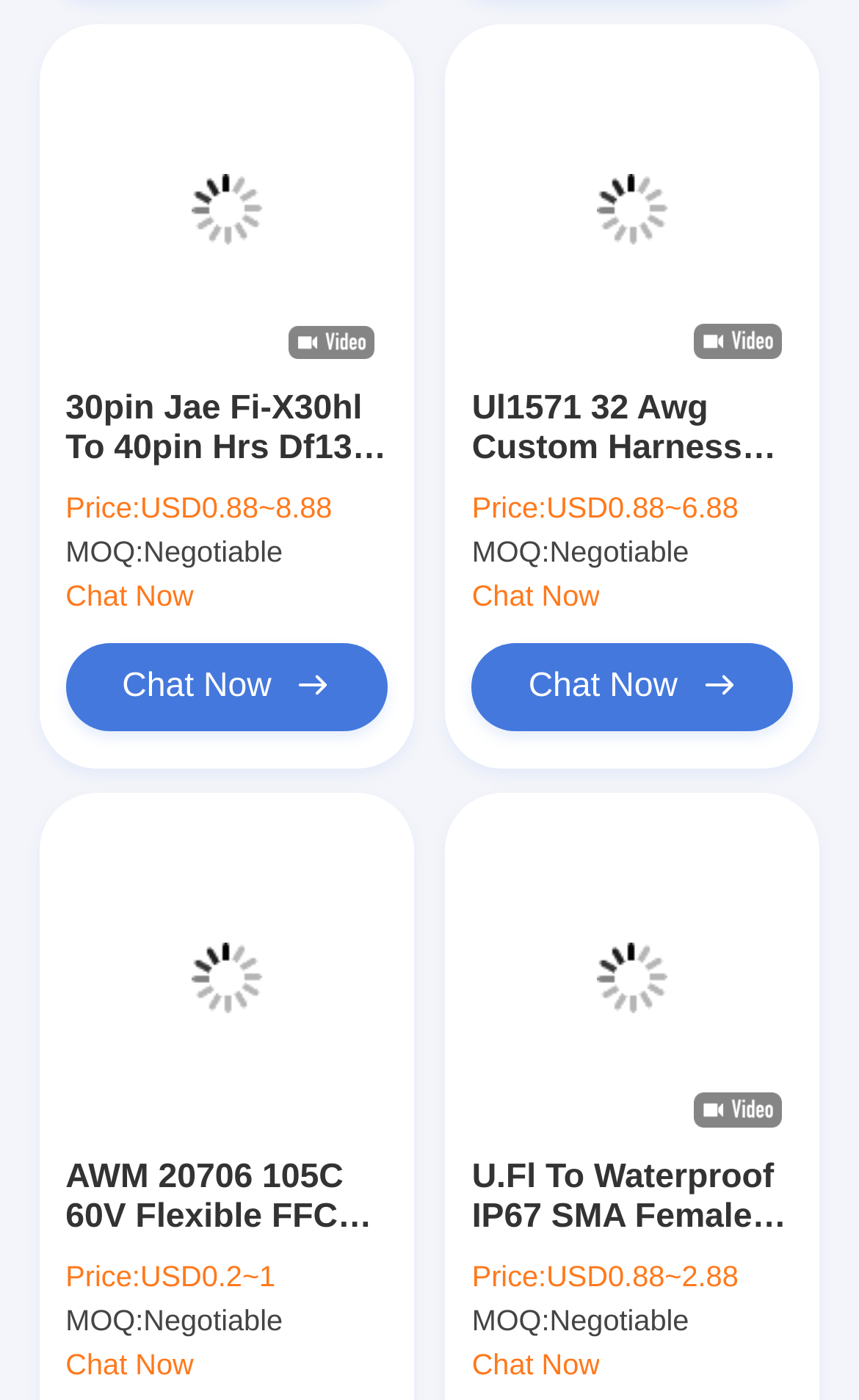Please mark the clickable region by giving the bounding box coordinates needed to complete this instruction: "Select an option from the combobox".

[0.401, 0.968, 0.599, 0.993]